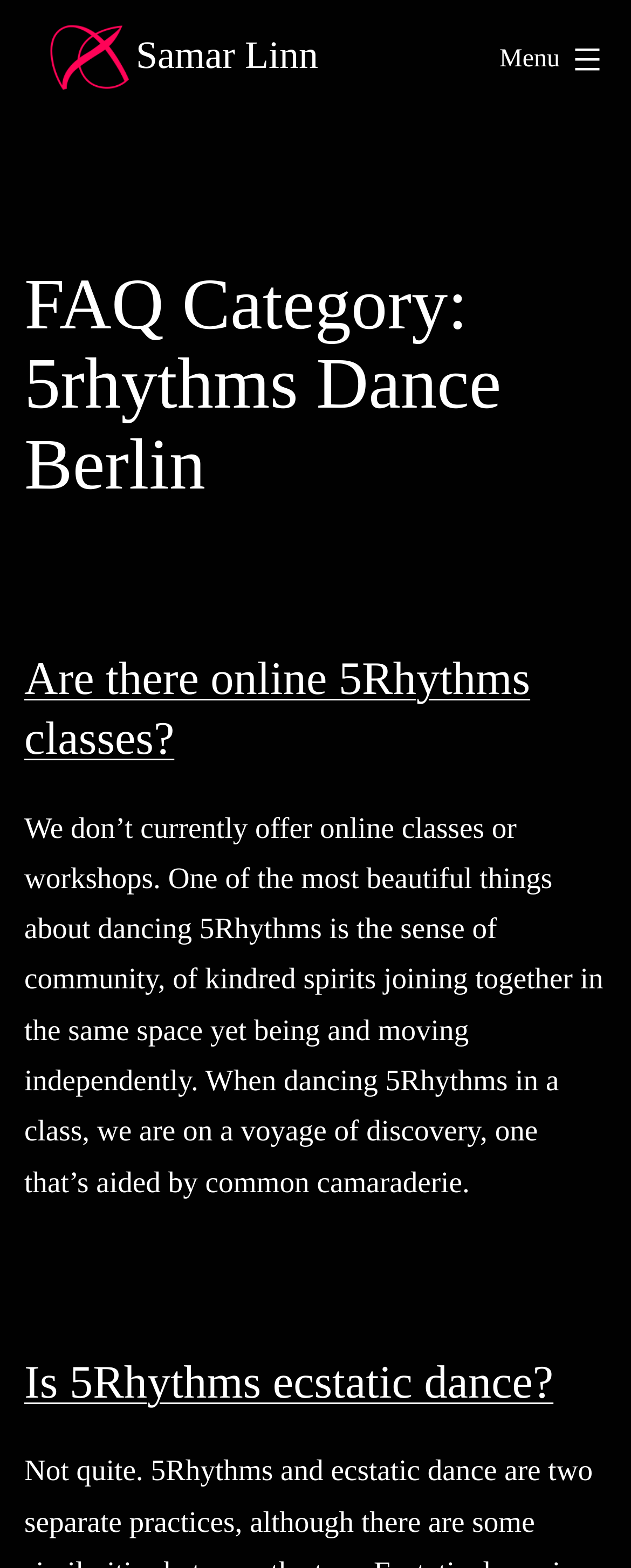Answer the following query concisely with a single word or phrase:
Is 5Rhythms considered ecstatic dance?

Unknown